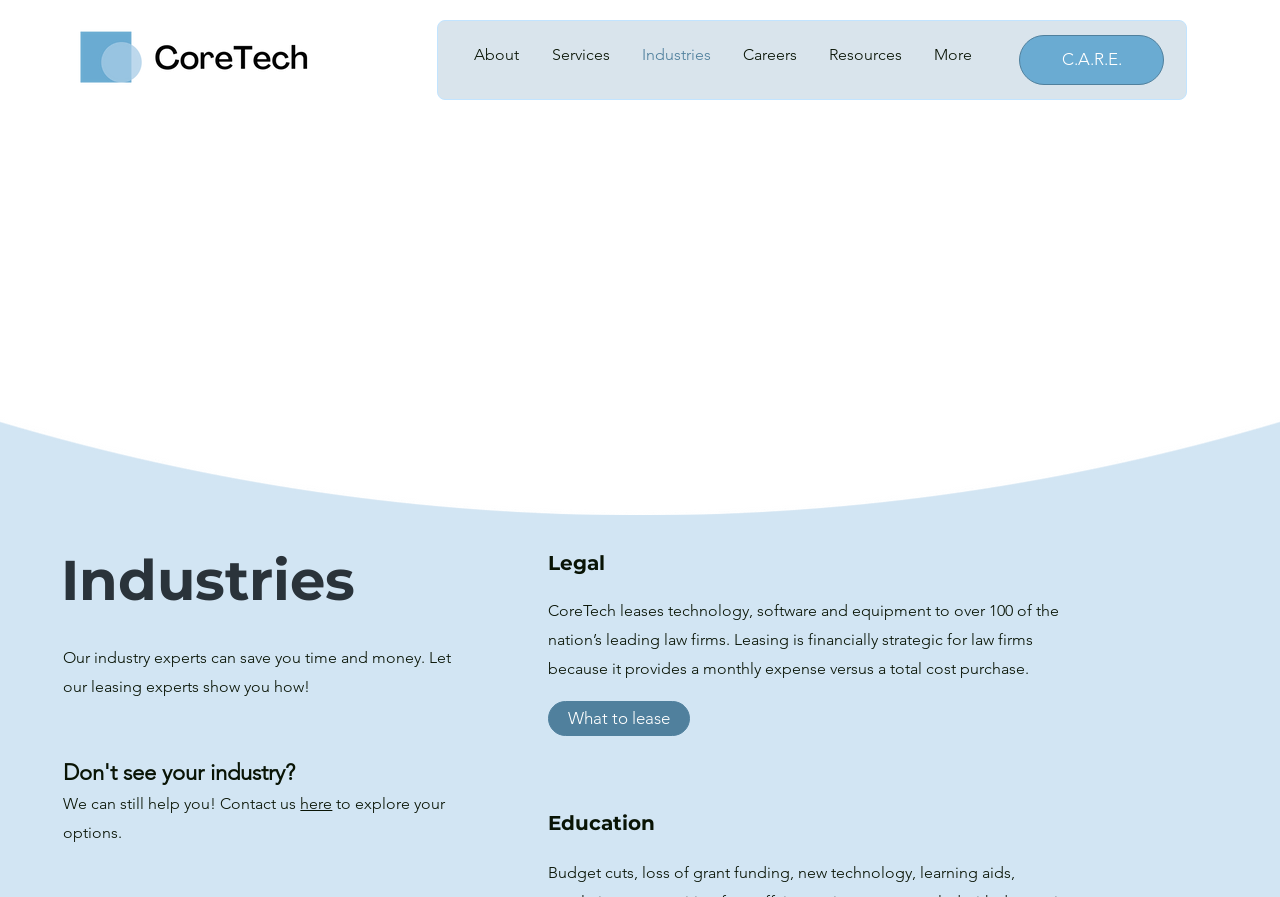Craft a detailed narrative of the webpage's structure and content.

The webpage is about CoreTech, a company that offers services to various industries. At the top left corner, there is a CoreTech logo, which is a horizontal image. Below the logo, there is a navigation menu with links to different sections of the website, including "About", "Services", "Industries", "Careers", "Resources", and "More". 

On the right side of the navigation menu, there is a link to "C.A.R.E.". Below the navigation menu, there is a heading that reads "Industries". 

The main content of the webpage is divided into sections. The first section has a heading that also reads "Industries" and a paragraph of text that describes the services offered by CoreTech. Below this section, there is another section with a heading that also reads "Industries" and a paragraph of text that highlights the benefits of working with CoreTech's leasing experts. 

There is a call-to-action in this section, with a link to "here" that allows users to explore their options. 

Further down the page, there are sections dedicated to the legal and education industries. The legal section has a heading that reads "Legal" and a paragraph of text that describes how leasing is financially strategic for law firms. There is also a button that reads "What to lease". 

The education section has a heading that reads "Education", but there is no additional text or content in this section.